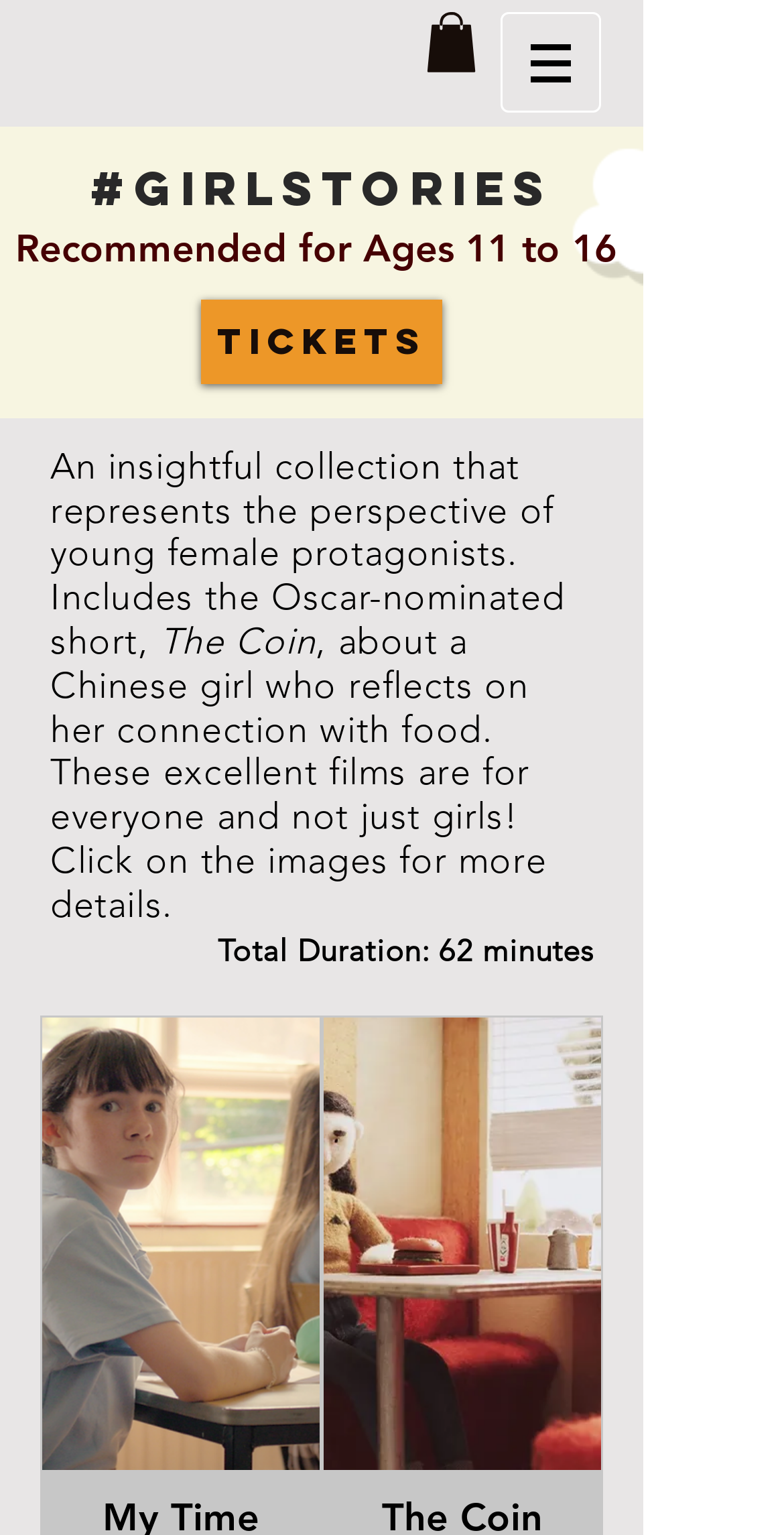Provide a thorough and detailed response to the question by examining the image: 
What is the name of the short film about a Chinese girl?

According to the webpage, the short film about a Chinese girl who reflects on her connection with food is called 'The Coin', as mentioned in the StaticText element.